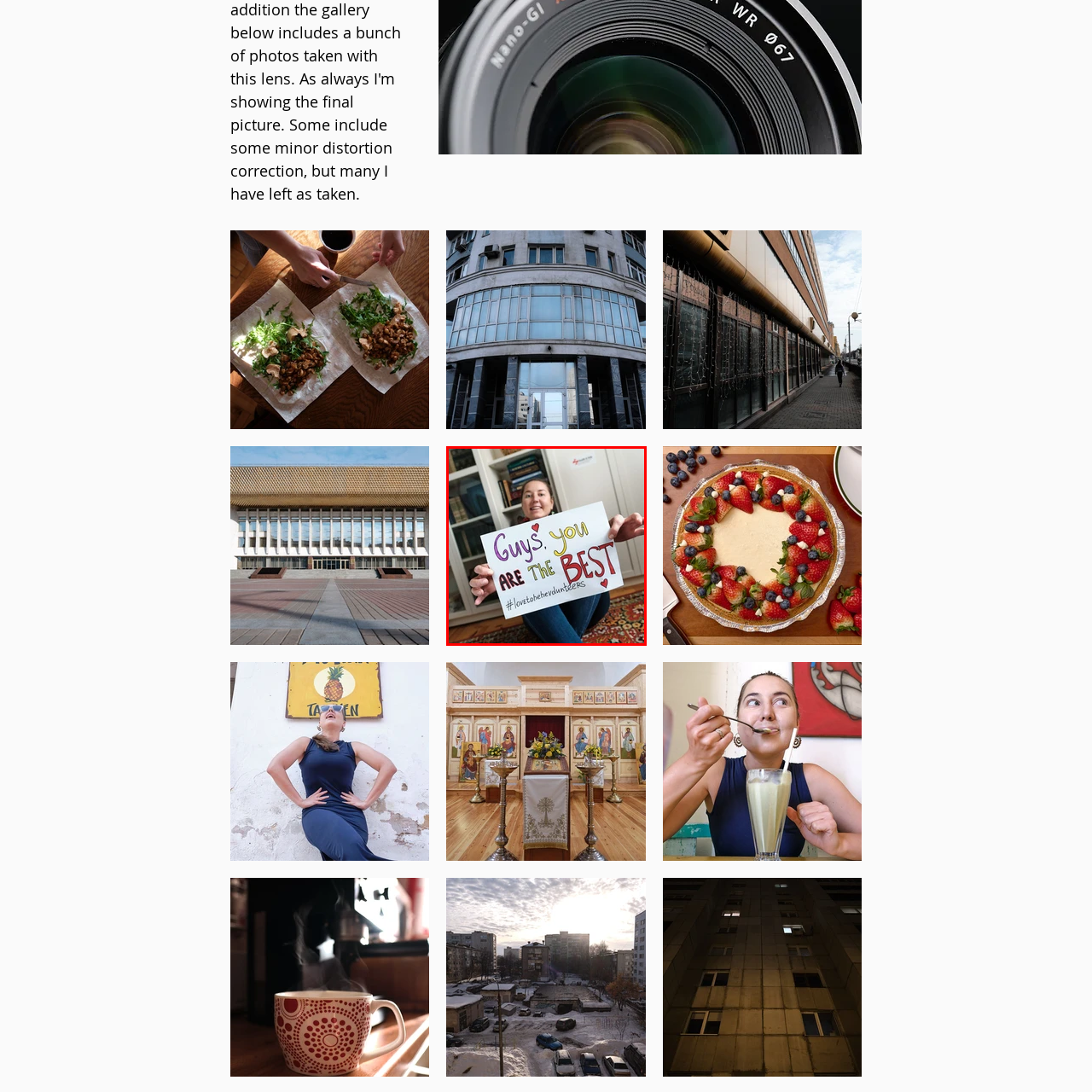Study the area of the image outlined in red and respond to the following question with as much detail as possible: What is surrounding the individual?

The individual in the image is surrounded by a cozy setting, which features a bookshelf filled with books and a patterned rug that adds a charming touch to the atmosphere.